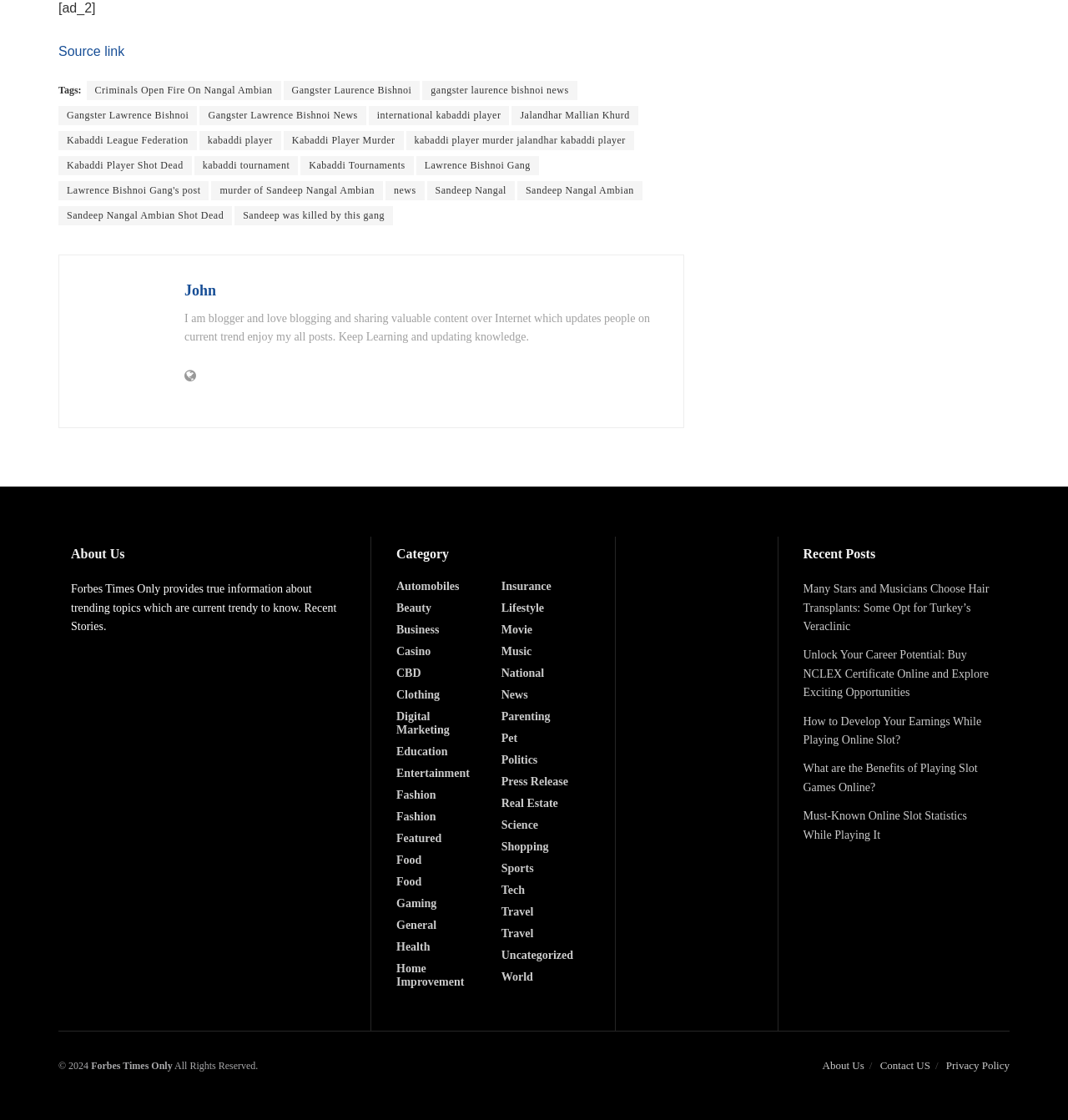Please identify the coordinates of the bounding box for the clickable region that will accomplish this instruction: "View the post about Kabaddi Player Murder".

[0.265, 0.117, 0.378, 0.134]